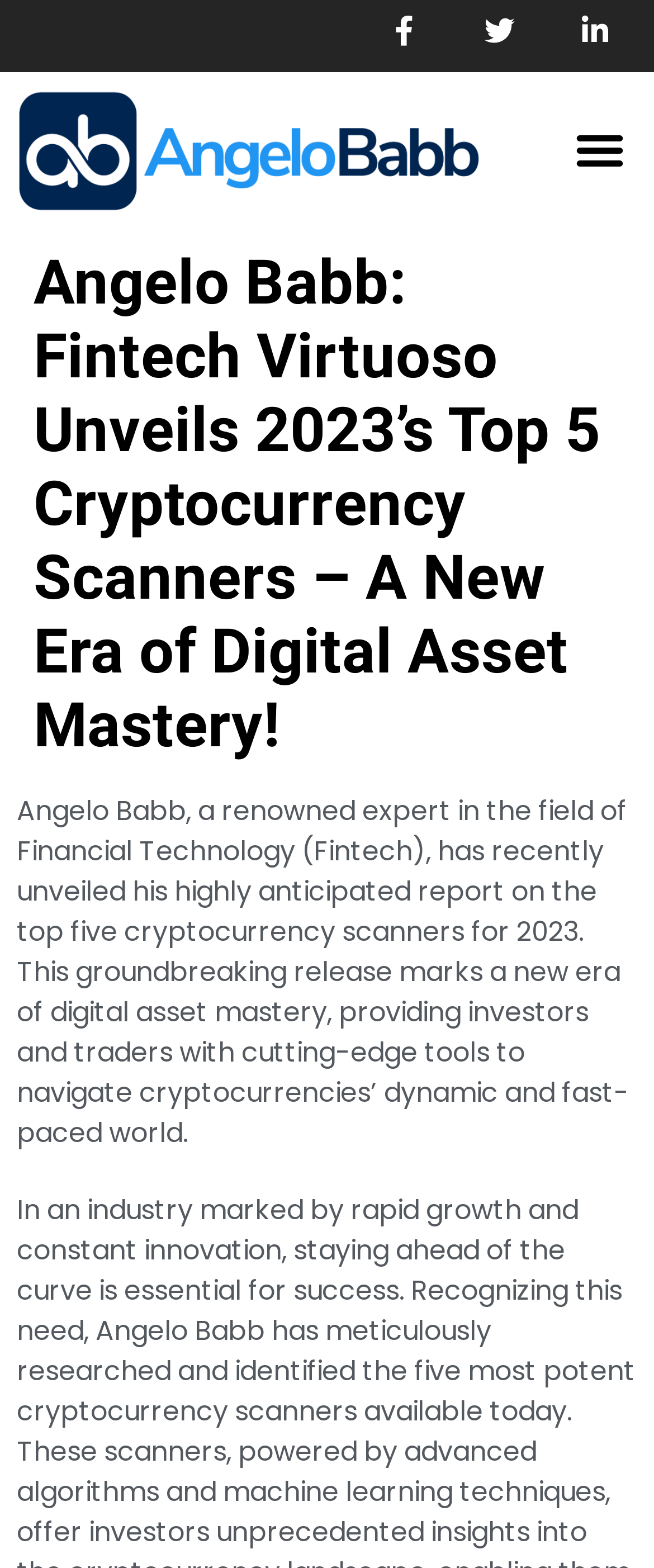What is the main heading of this webpage? Please extract and provide it.

Angelo Babb: Fintech Virtuoso Unveils 2023’s Top 5 Cryptocurrency Scanners – A New Era of Digital Asset Mastery!